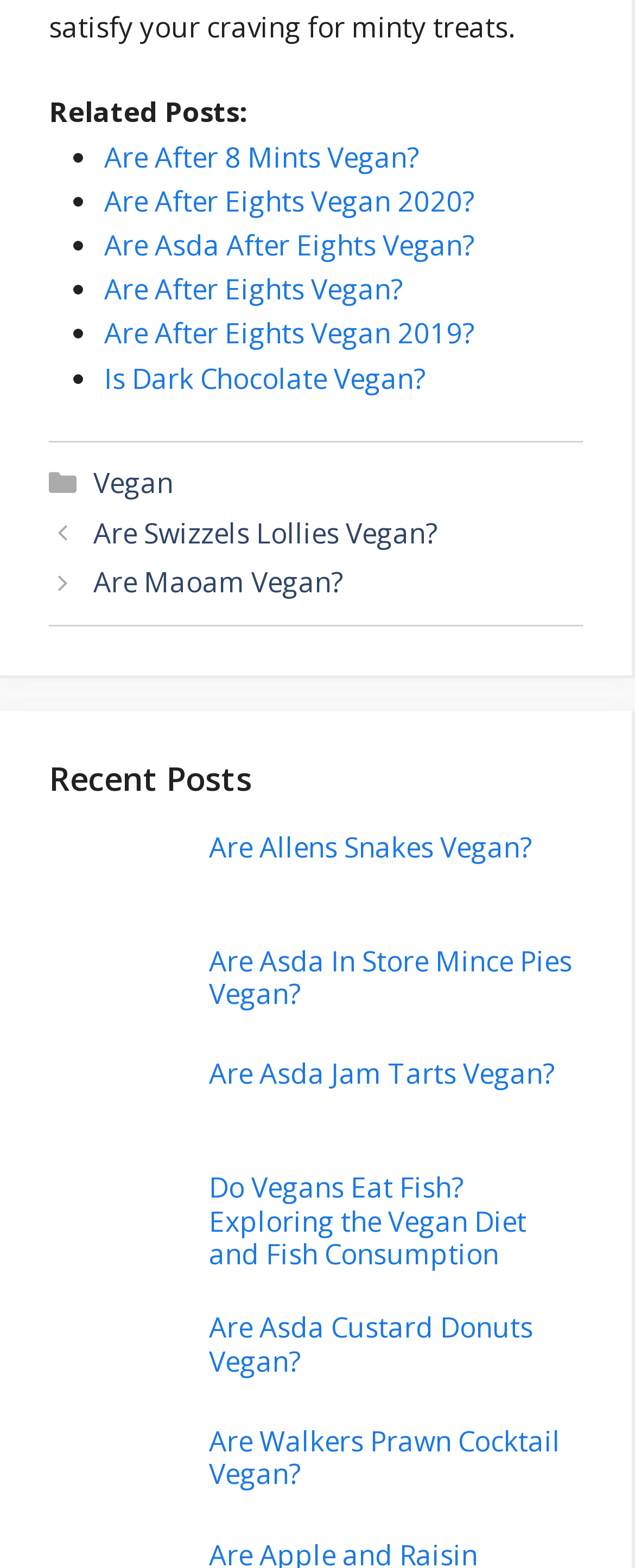What is the category of the post 'Are Swizzels Lollies Vegan?'?
Provide a one-word or short-phrase answer based on the image.

Vegan